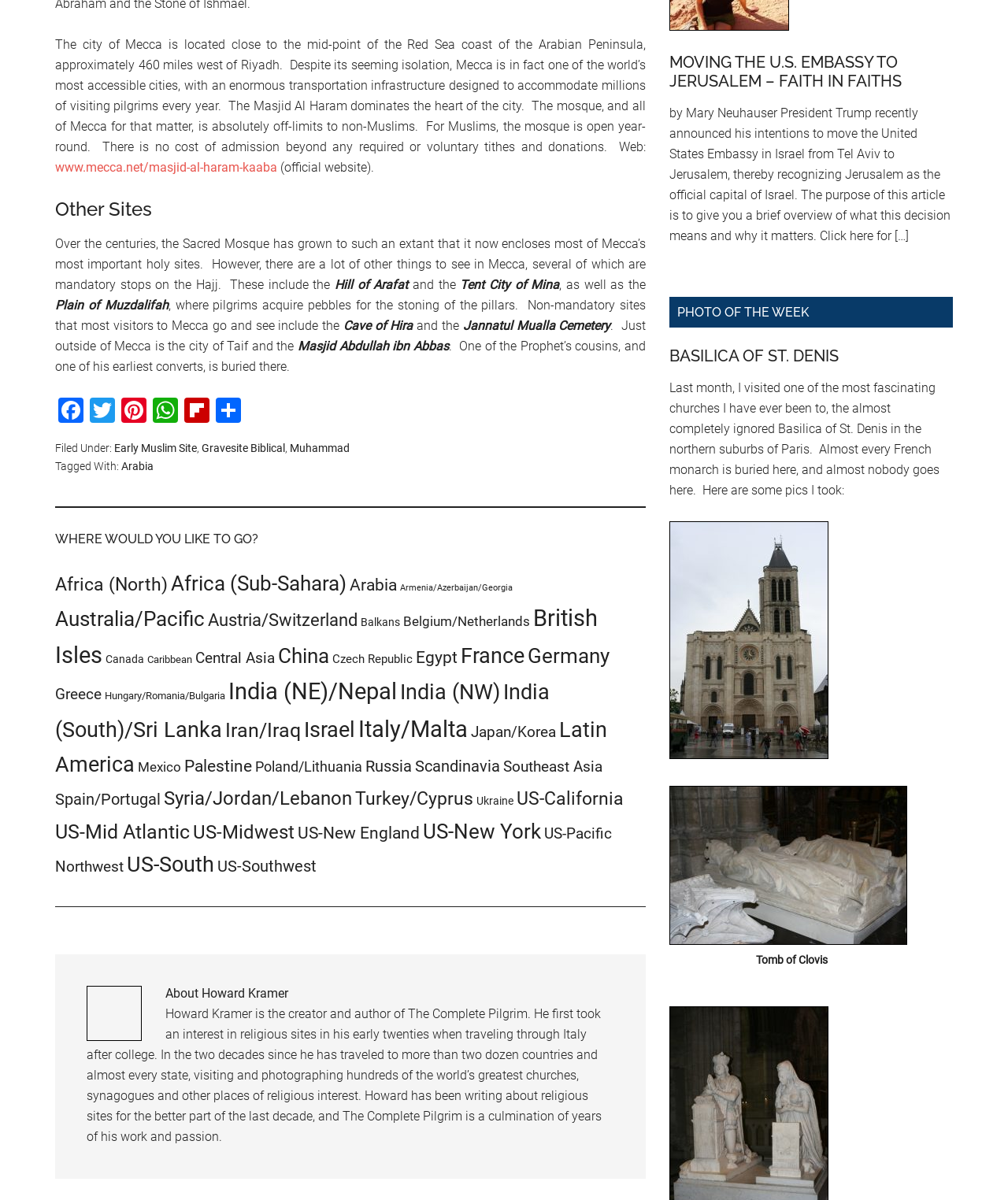Provide the bounding box coordinates for the specified HTML element described in this description: "BASILICA OF ST. DENIS". The coordinates should be four float numbers ranging from 0 to 1, in the format [left, top, right, bottom].

[0.664, 0.289, 0.832, 0.304]